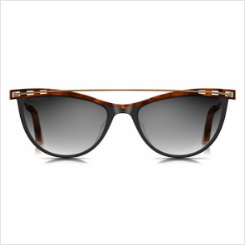By analyzing the image, answer the following question with a detailed response: What percentage of UV protection do the lenses provide?

According to the caption, the dark lenses provide 100% UV400 protection, which means they offer complete protection against harmful UV rays.